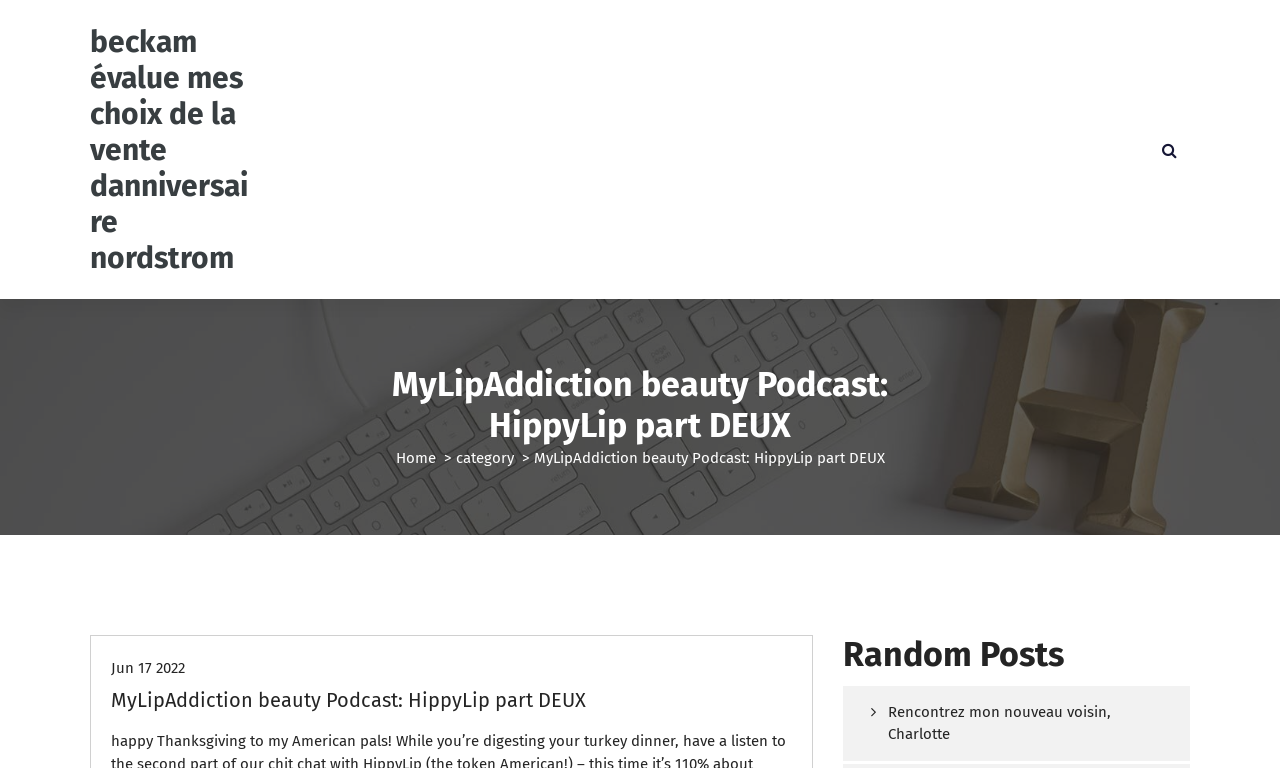What is the title of the related post?
Please look at the screenshot and answer using one word or phrase.

Rencontrez mon nouveau voisin, Charlotte